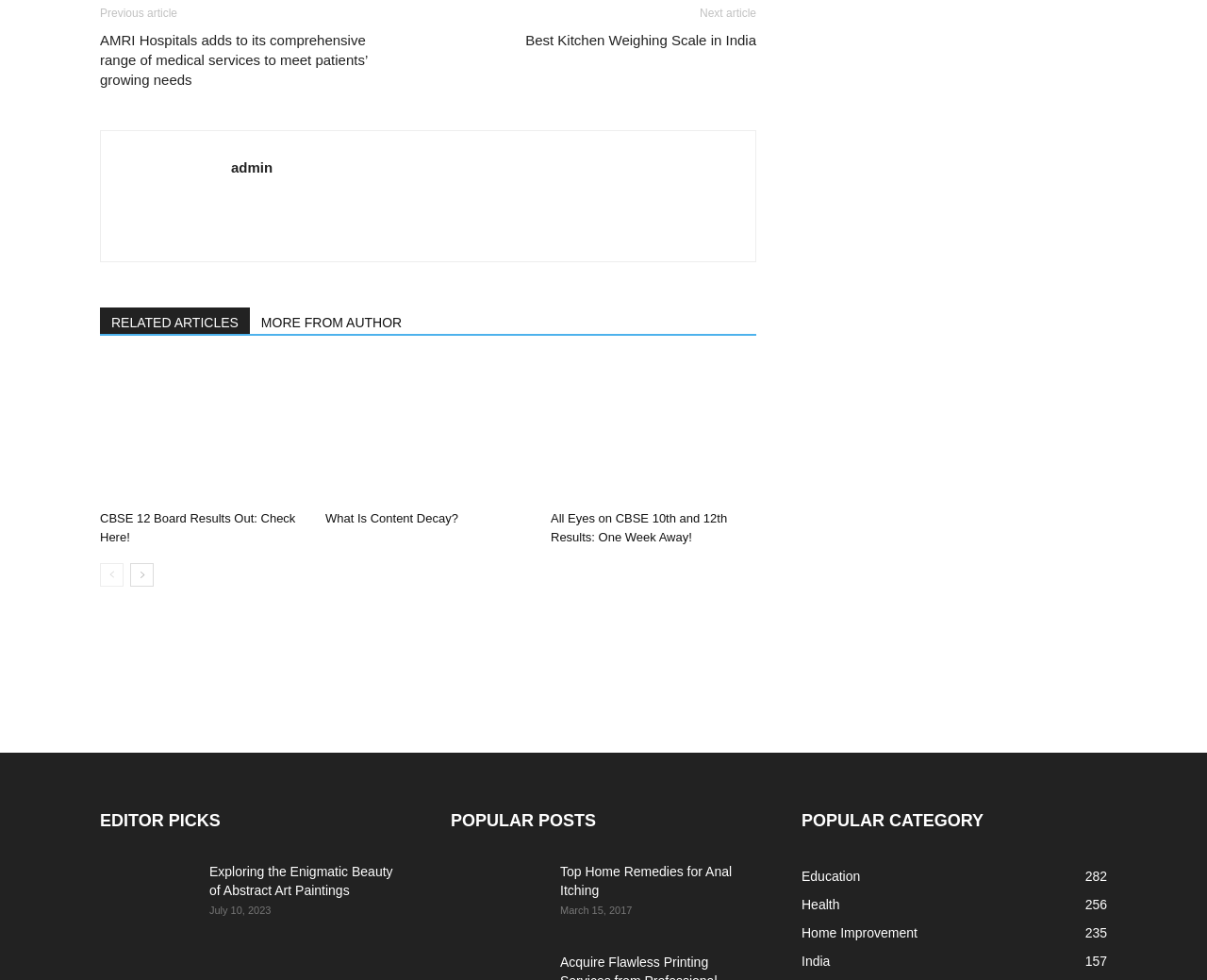What is the title of the article with the image of abstract art?
Using the information presented in the image, please offer a detailed response to the question.

I found the image of abstract art under the 'EDITOR PICKS' section, and the corresponding link has the title 'Exploring the Enigmatic Beauty of Abstract Art Paintings'.